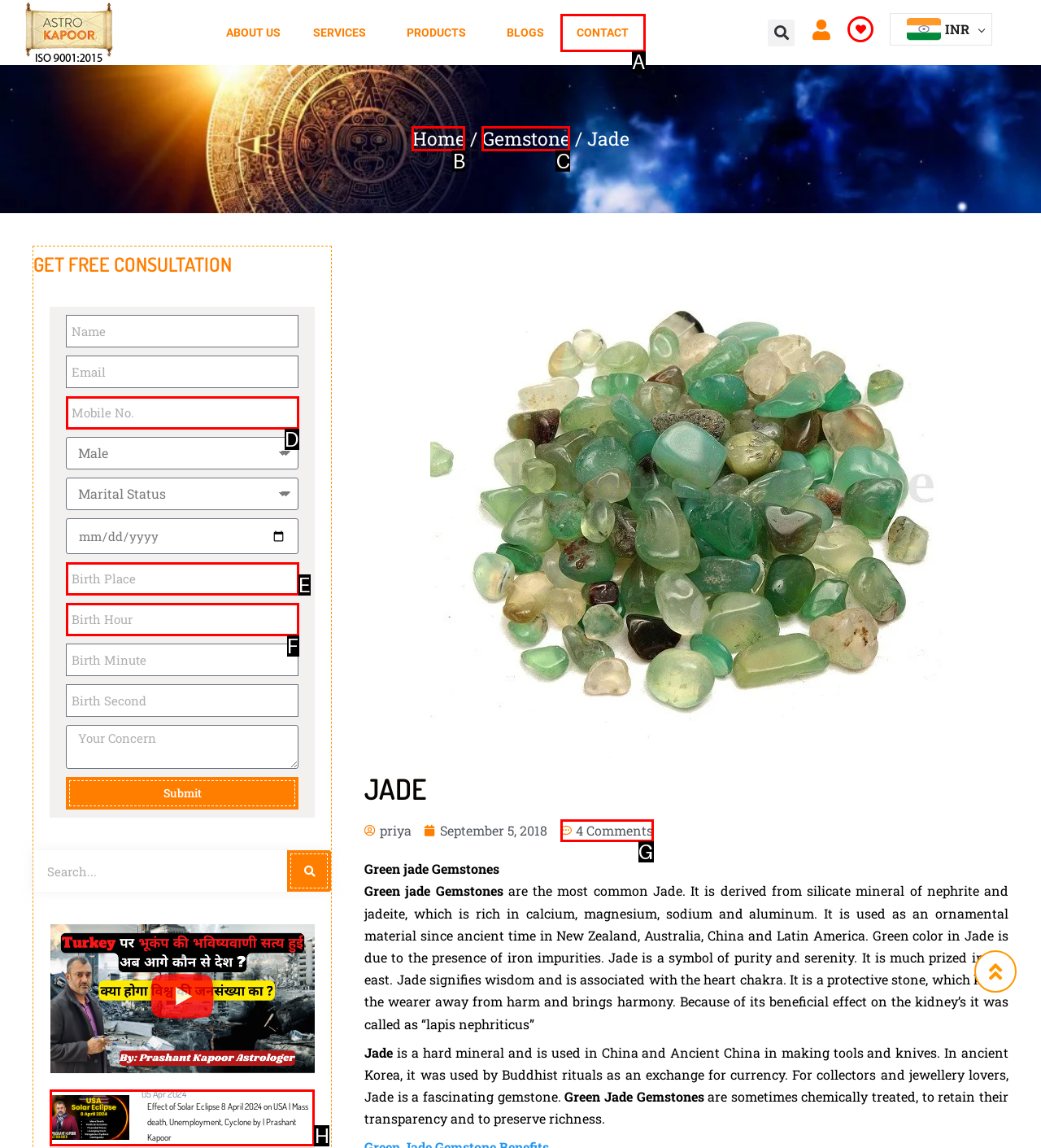Decide which HTML element to click to complete the task: Go to home page Provide the letter of the appropriate option.

None